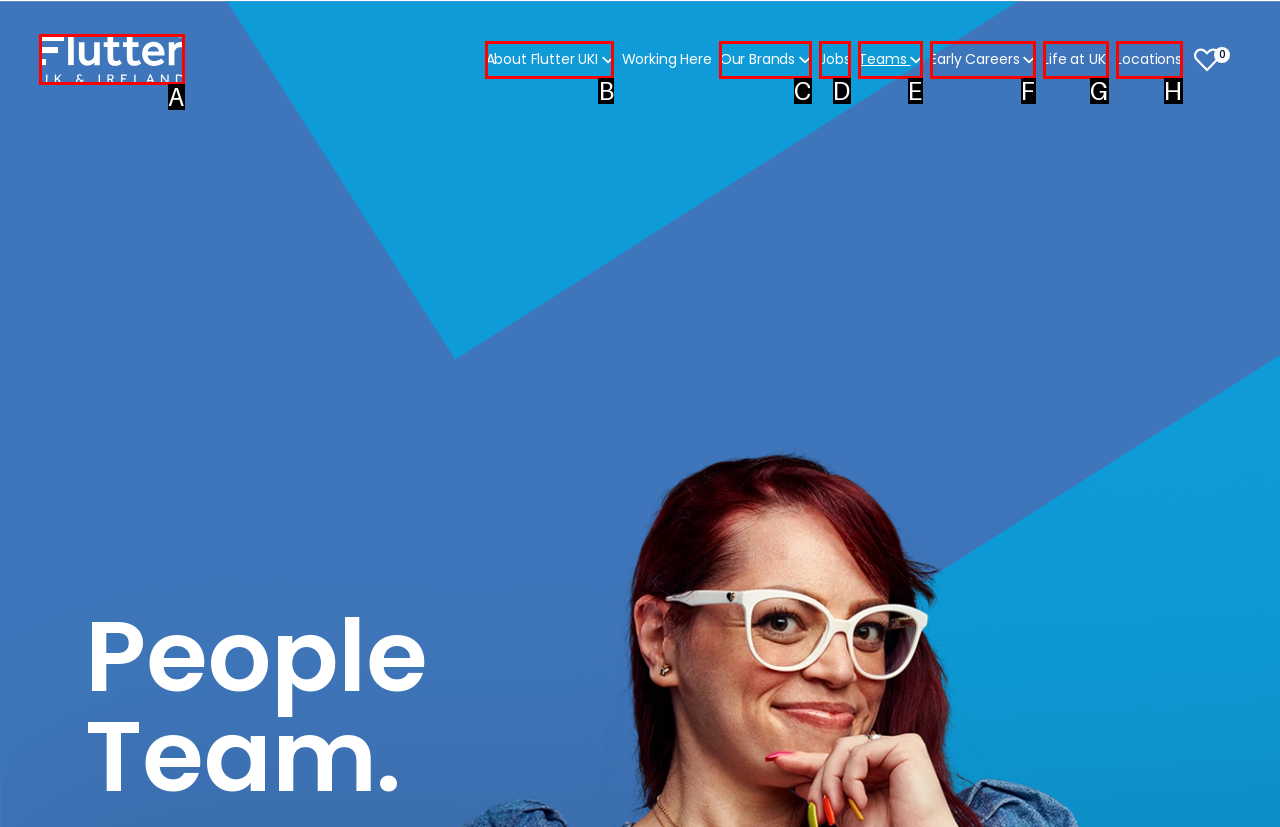Point out the HTML element I should click to achieve the following task: Click the Flutter UK&I header logo Provide the letter of the selected option from the choices.

A